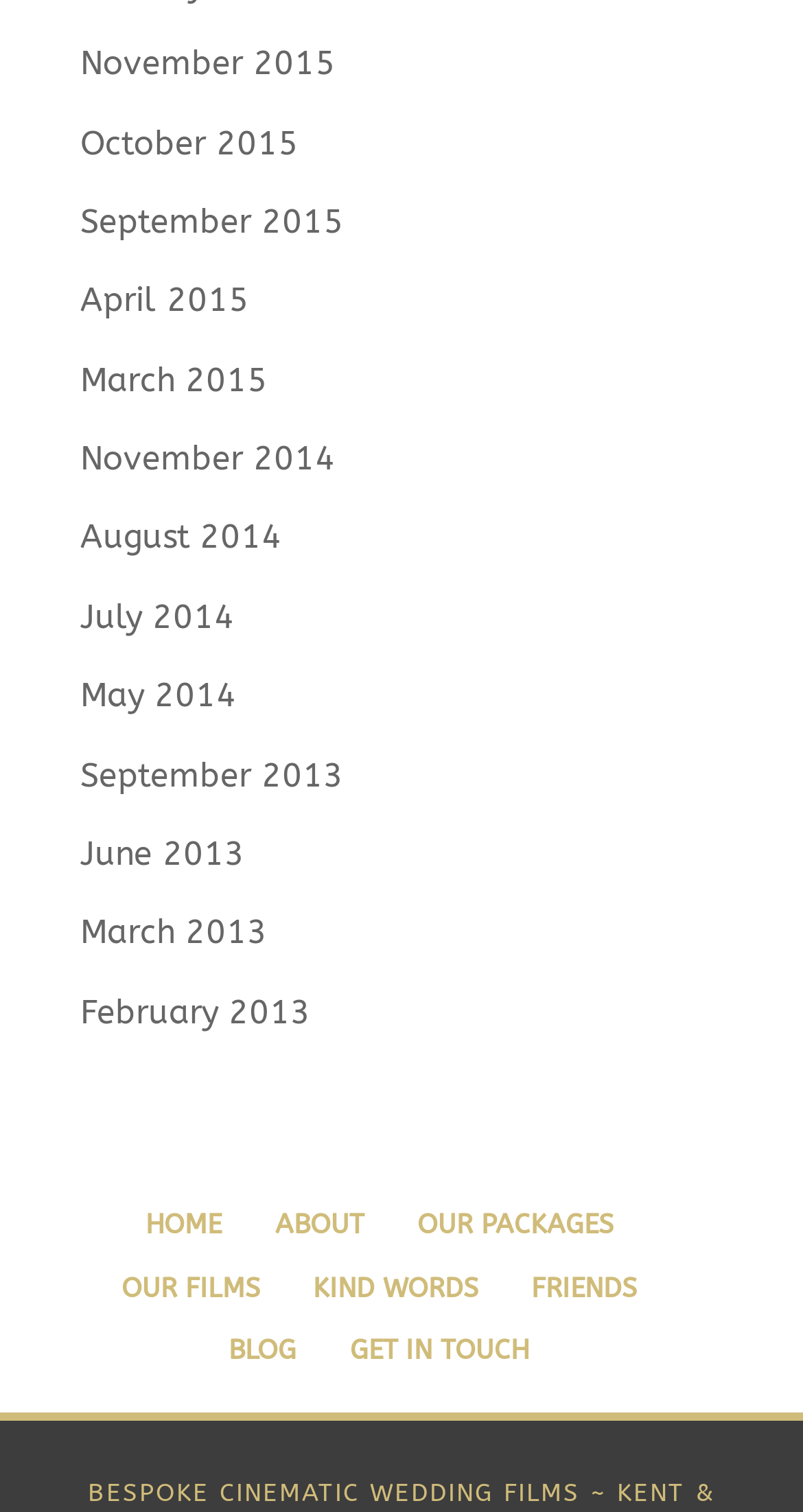Pinpoint the bounding box coordinates of the clickable area necessary to execute the following instruction: "go to home page". The coordinates should be given as four float numbers between 0 and 1, namely [left, top, right, bottom].

[0.181, 0.8, 0.276, 0.82]